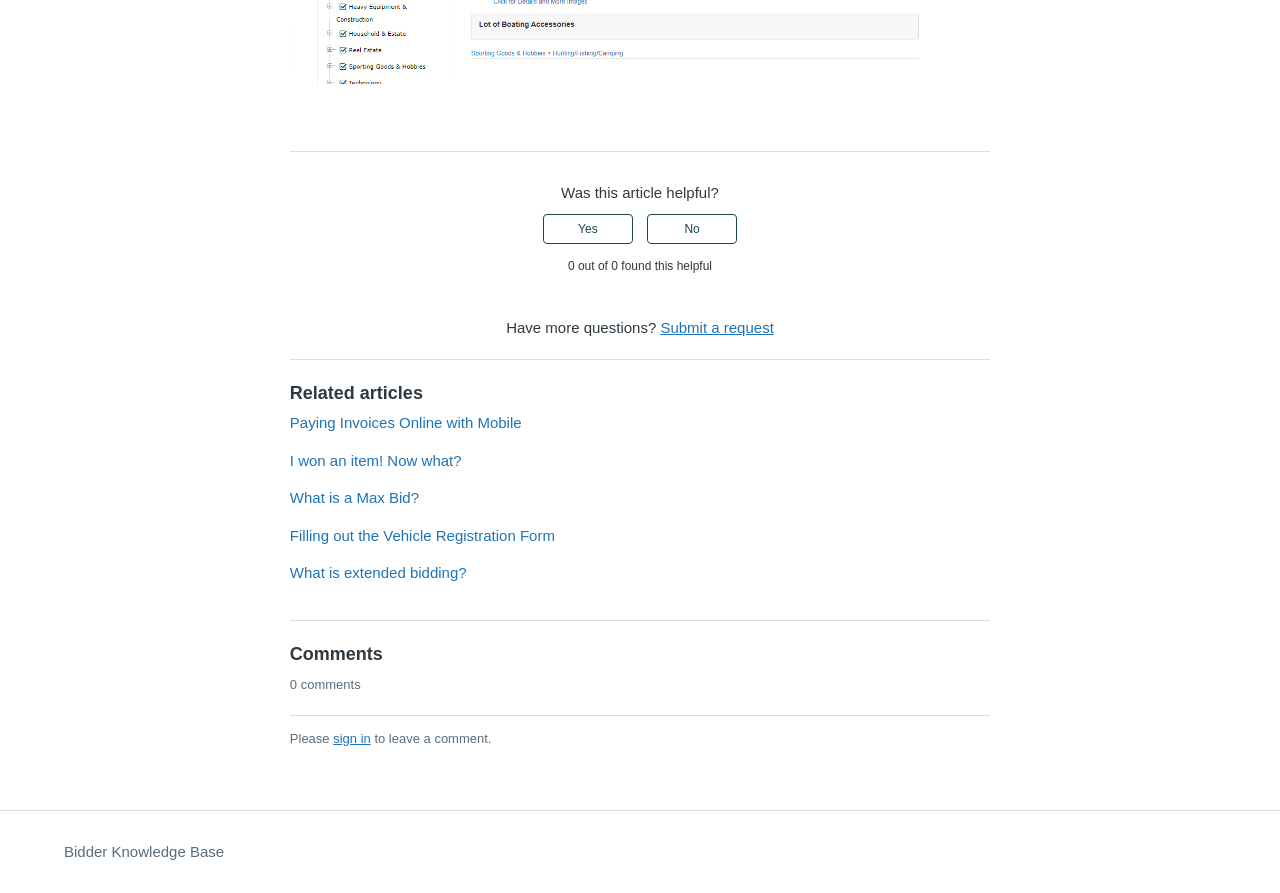Please provide a brief answer to the question using only one word or phrase: 
What is the name of the knowledge base?

Bidder Knowledge Base